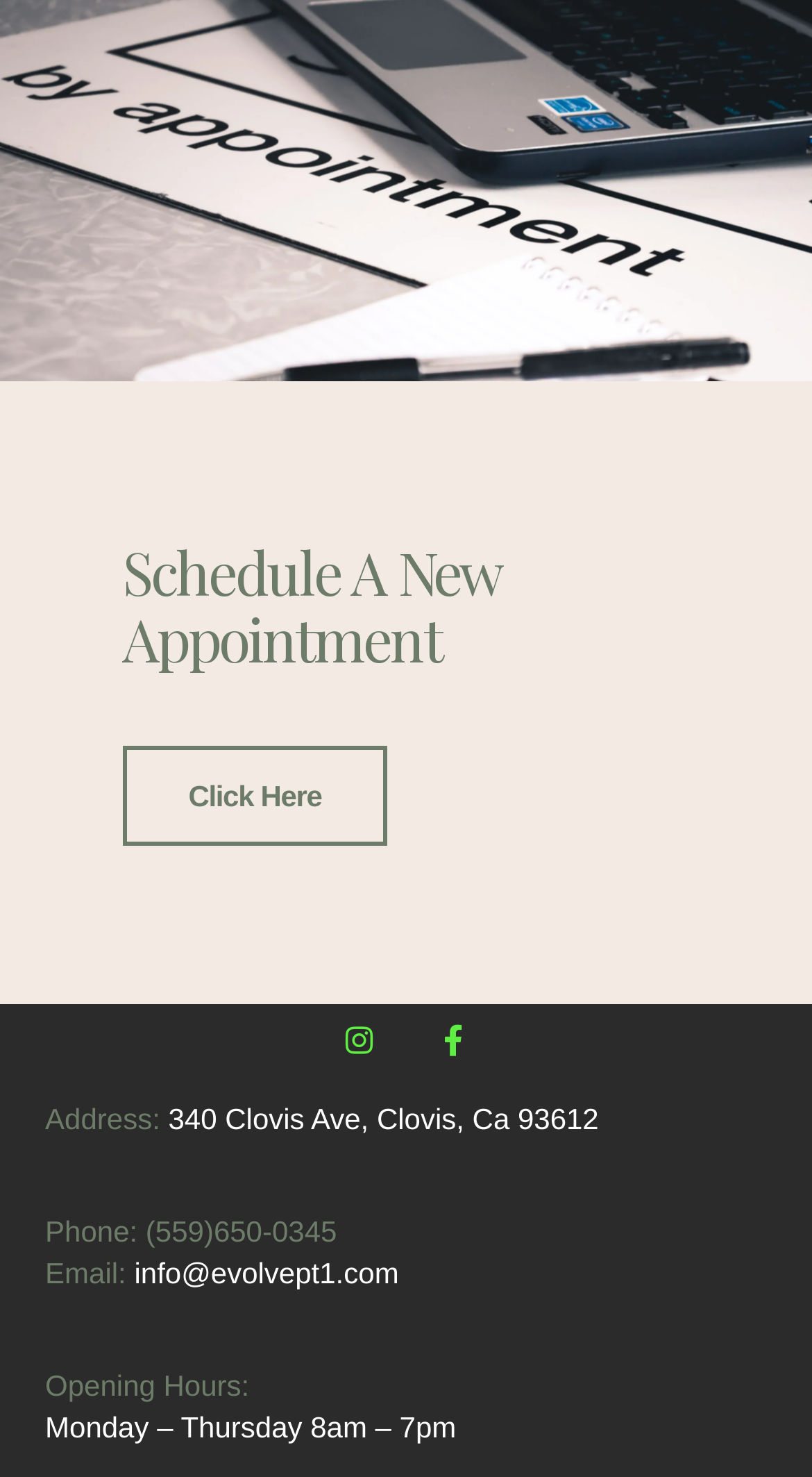How many social media links are available?
Look at the webpage screenshot and answer the question with a detailed explanation.

I found the social media links by looking at the bottom of the page, where I saw two links: one for Instagram and one for Facebook. Therefore, there are 2 social media links available.